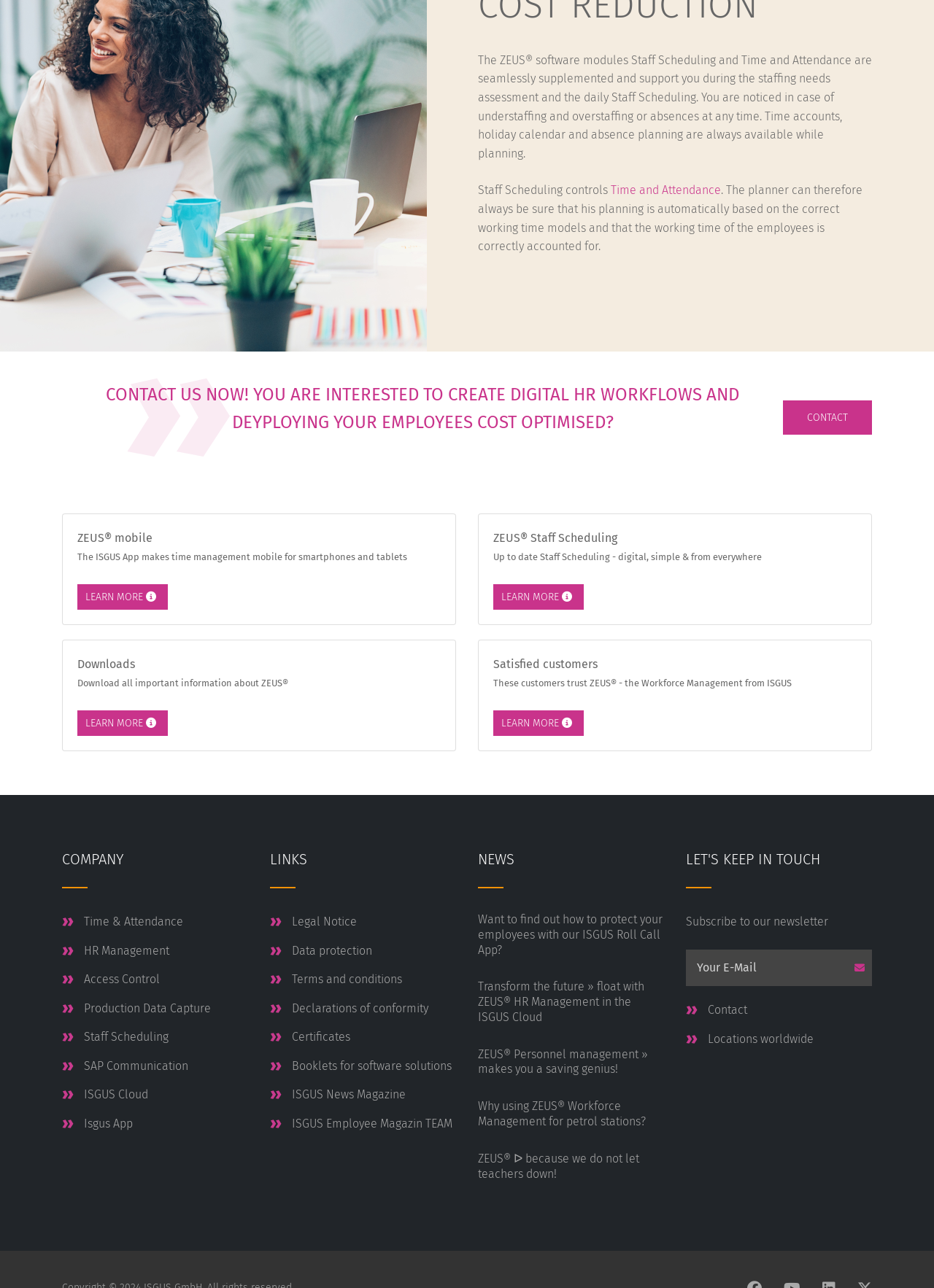Please identify the bounding box coordinates of the clickable element to fulfill the following instruction: "Subscribe to the newsletter". The coordinates should be four float numbers between 0 and 1, i.e., [left, top, right, bottom].

[0.734, 0.71, 0.887, 0.721]